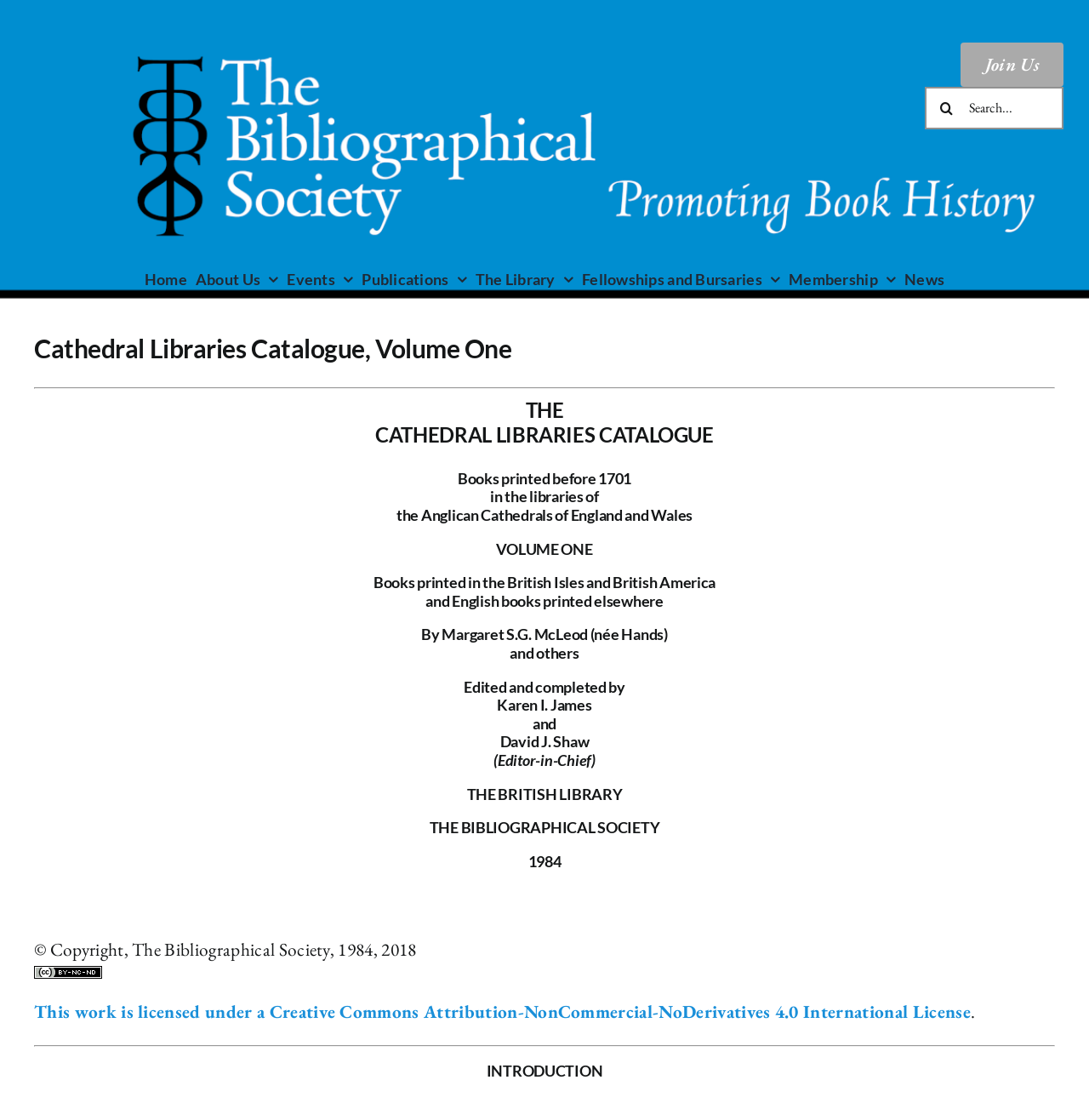Answer the following inquiry with a single word or phrase:
What is the licence under which the catalogue is published?

Creative Commons Attribution-NonCommercial-NoDerivatives 4.0 International License